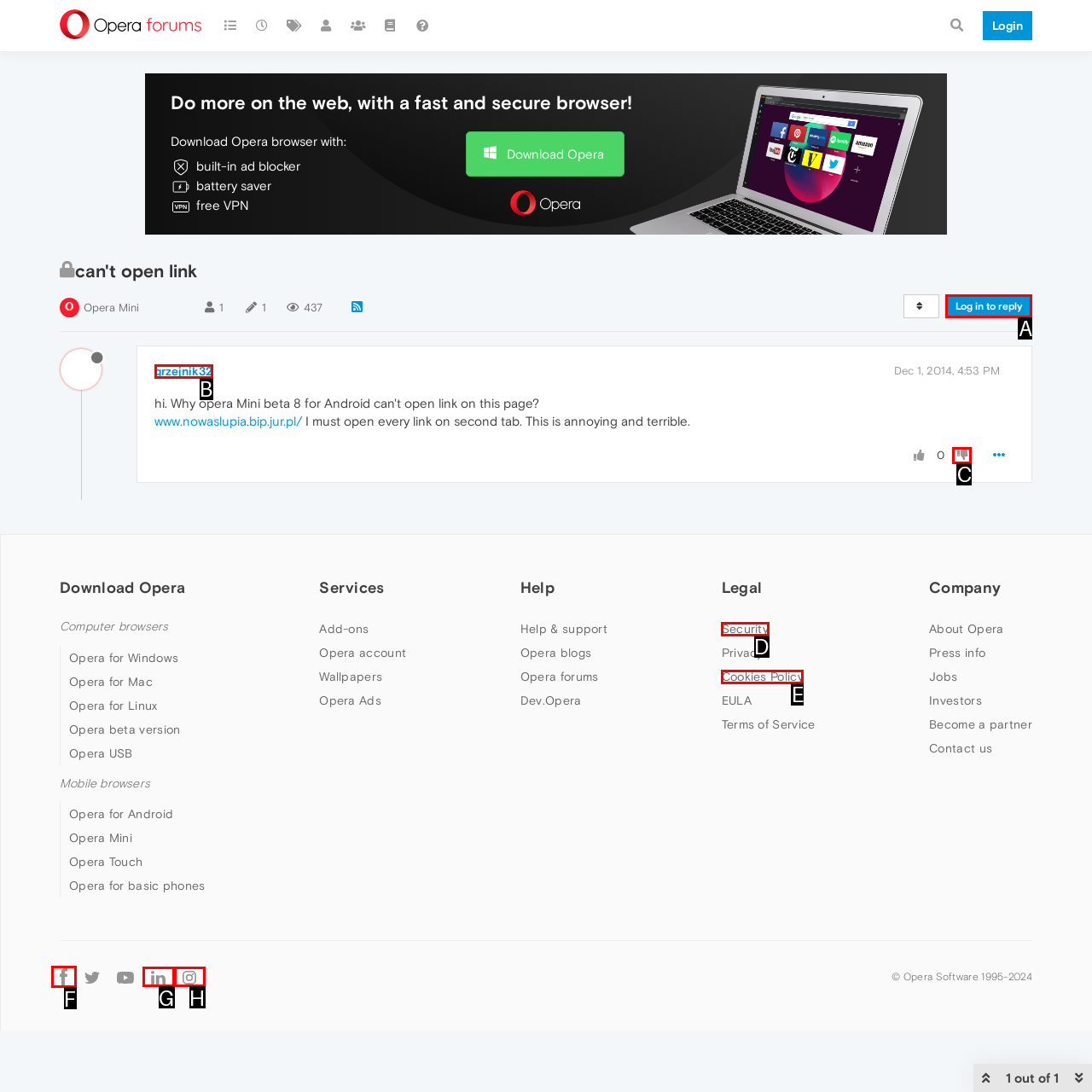Identify the correct UI element to click for the following task: Log in to reply Choose the option's letter based on the given choices.

A